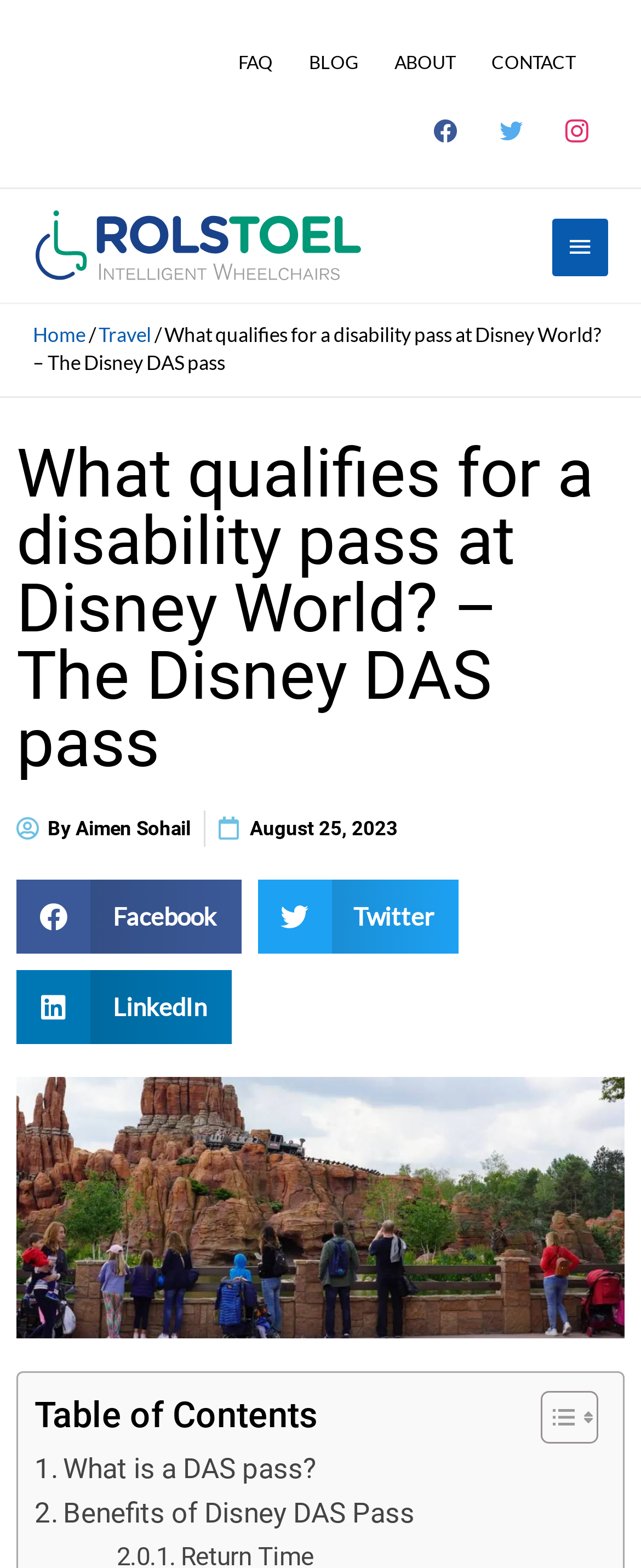Illustrate the webpage's structure and main components comprehensively.

This webpage is about Disney's Disability Access Service (DAS) pass, providing information on its benefits, eligibility, and application process for a magical park experience. 

At the top of the page, there is a navigation menu with links to "FAQ", "BLOG", "ABOUT", and "CONTACT". Below the navigation menu, there are social media links to Facebook, Twitter, and Instagram. 

On the left side of the page, there is a link to "Rolstoel" with an accompanying image. Next to it, there is a button to expand the main menu. 

Above the main content, there is a breadcrumbs navigation with links to "Home" and "Travel". The title of the page, "What qualifies for a disability pass at Disney World? – The Disney DAS pass", is displayed prominently. 

The main content is divided into sections, with headings and paragraphs of text. There are links to share the article on Facebook, Twitter, and LinkedIn. Below the main content, there is a large image related to the topic. 

At the bottom of the page, there is a table of contents with links to different sections of the article, including "What is a DAS pass?" and "Benefits of Disney DAS Pass".